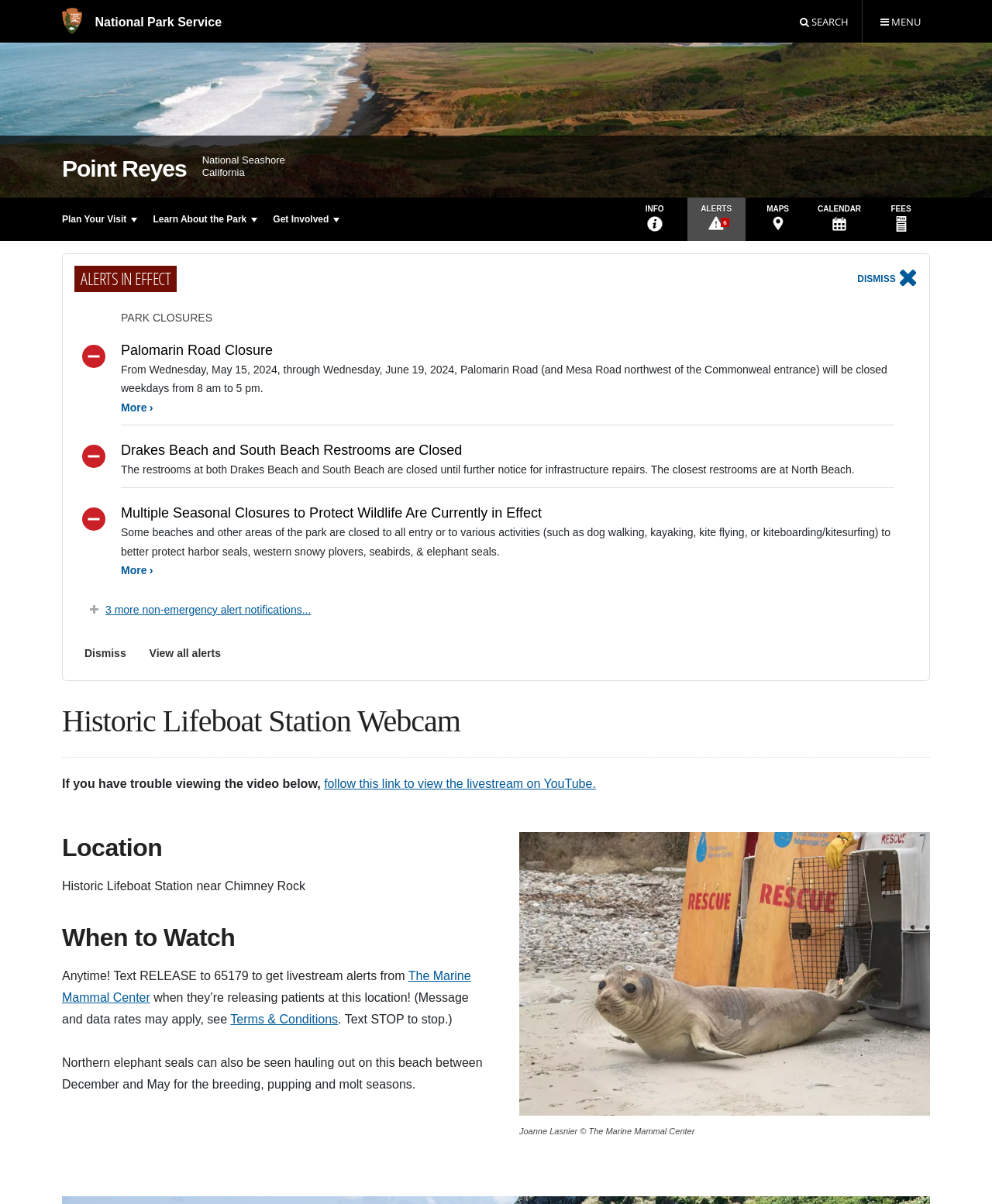Analyze the image and answer the question with as much detail as possible: 
What is the time period when northern elephant seals can be seen hauling out on this beach?

I found the answer by looking at the text 'Northern elephant seals can also be seen hauling out on this beach between December and May for the breeding, pupping and molt seasons'.